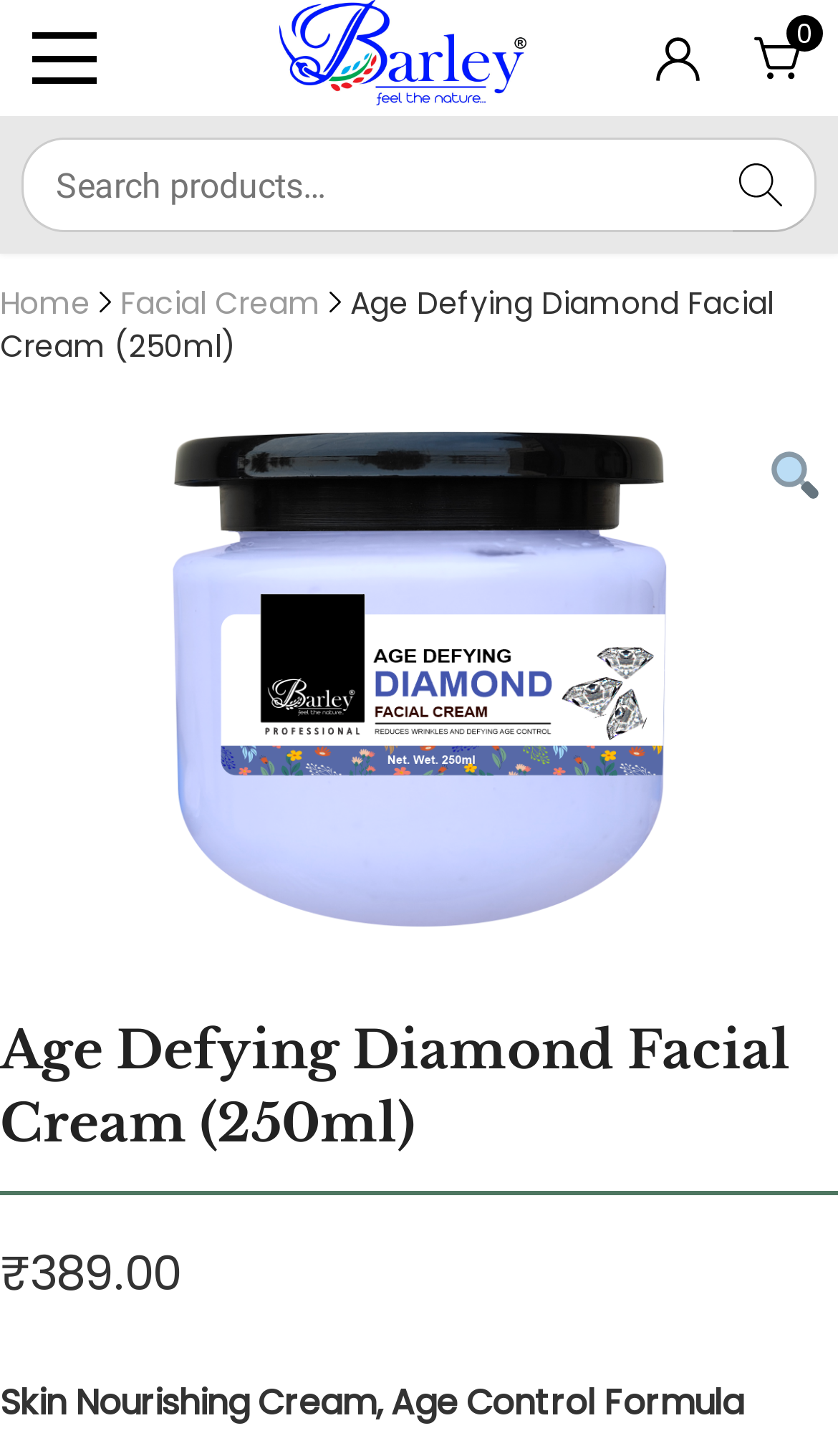Please determine the main heading text of this webpage.

Age Defying Diamond Facial Cream (250ml)